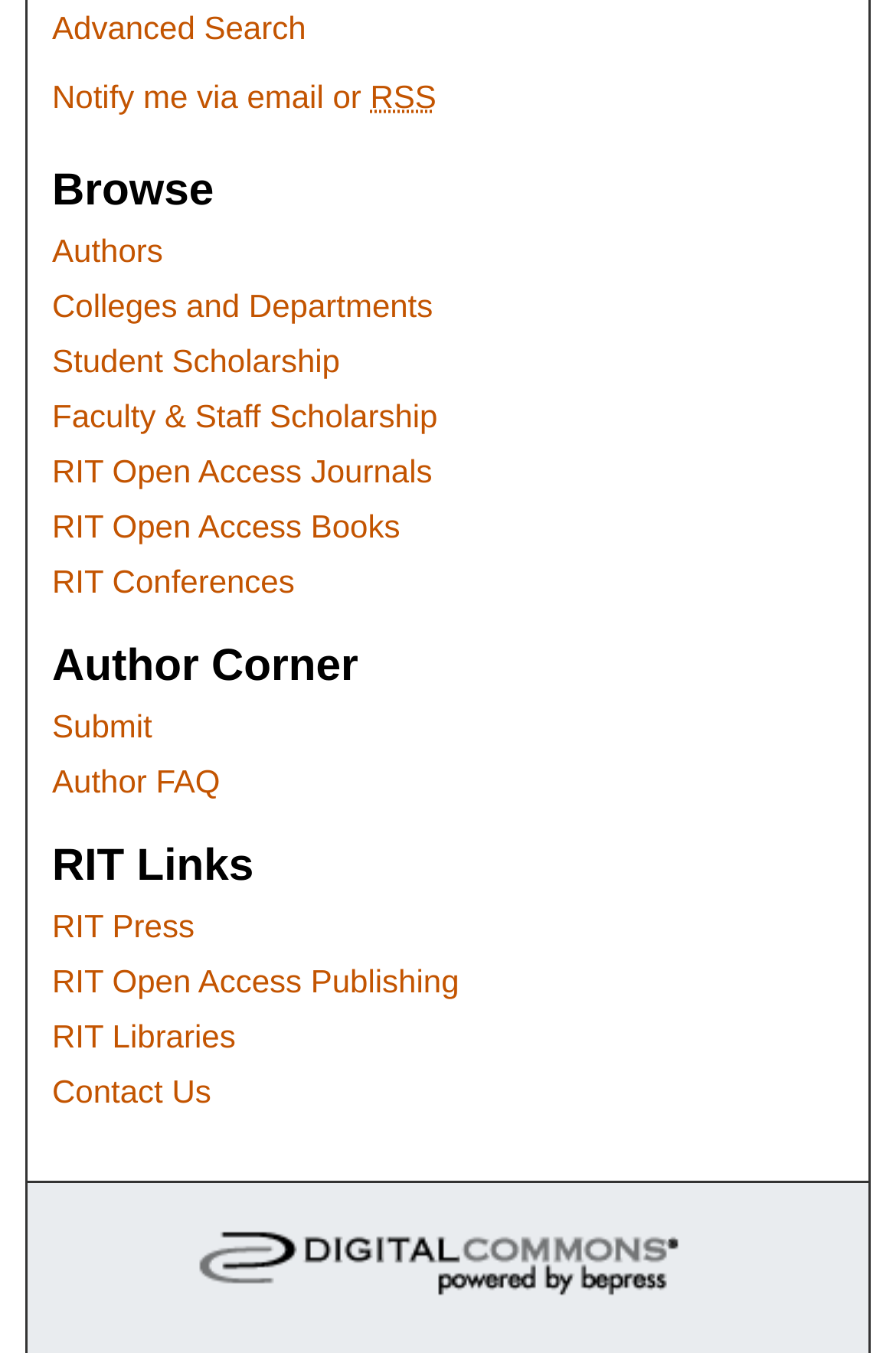Identify the bounding box coordinates of the element that should be clicked to fulfill this task: "Browse authors". The coordinates should be provided as four float numbers between 0 and 1, i.e., [left, top, right, bottom].

[0.058, 0.133, 0.942, 0.16]